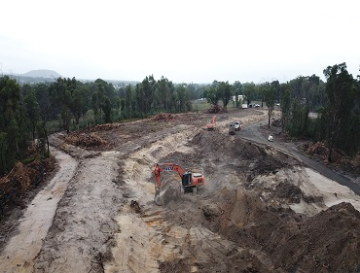Provide an in-depth description of the image you see.

The image depicts a construction site characterized by extensive earth-moving activity. An orange excavator is prominently positioned in the foreground, actively digging into the soil. Surrounding the machinery, there are large mounds of freshly disturbed earth, indicating significant excavation work. The landscape is dotted with tall trees on either side, suggesting a transformation of the natural environment for industrial purposes. In the background, various vehicles can be seen, likely related to the ongoing construction efforts. The overall atmosphere is one of industriousness, with a gray sky adding to the somber yet purposeful mood of the scene, reflecting modern efforts to reshape industrial landscapes.